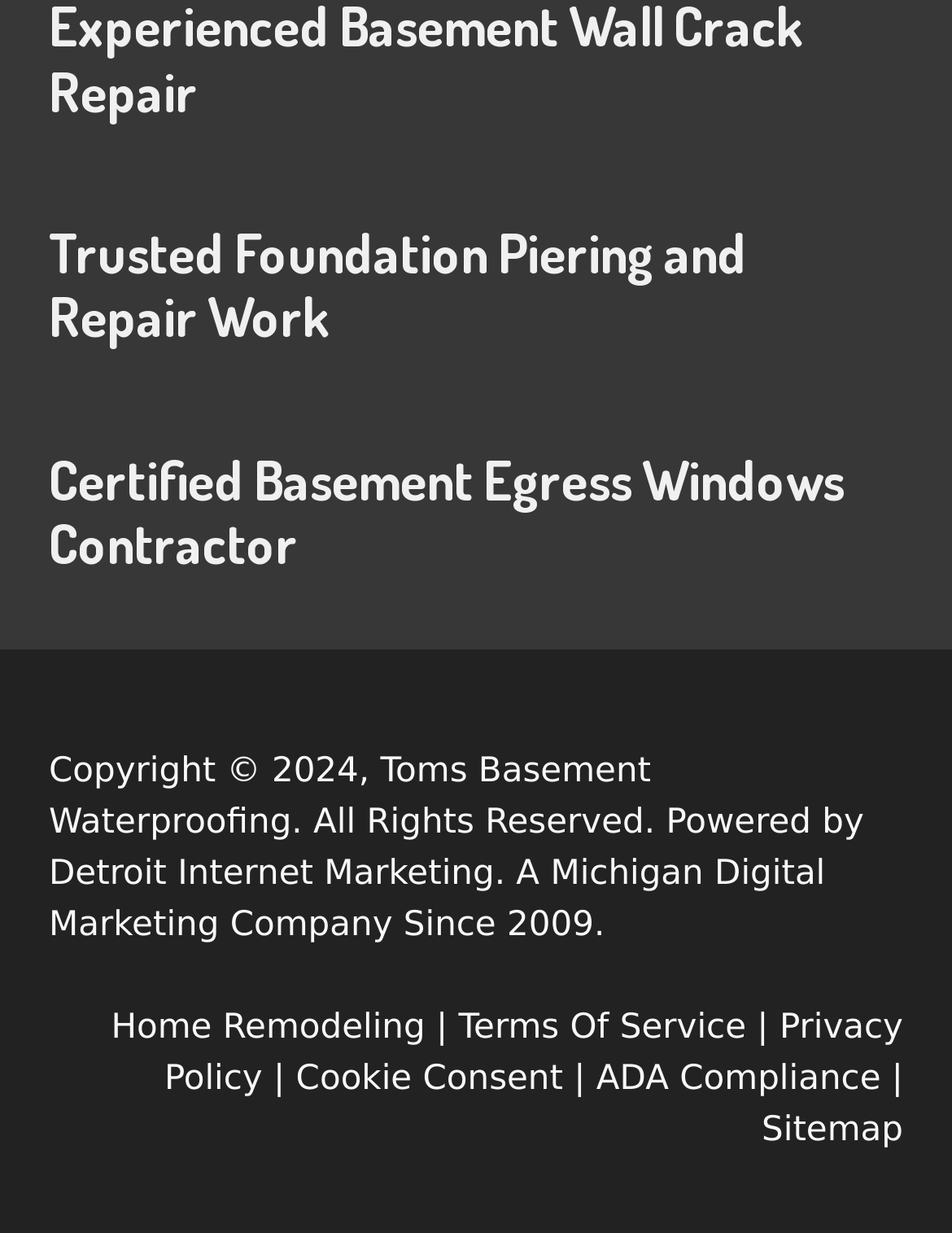What is the company name?
Look at the screenshot and provide an in-depth answer.

I found the company name 'Toms Basement Waterproofing' in the copyright statement at the bottom of the page, which is a common place to find such information.